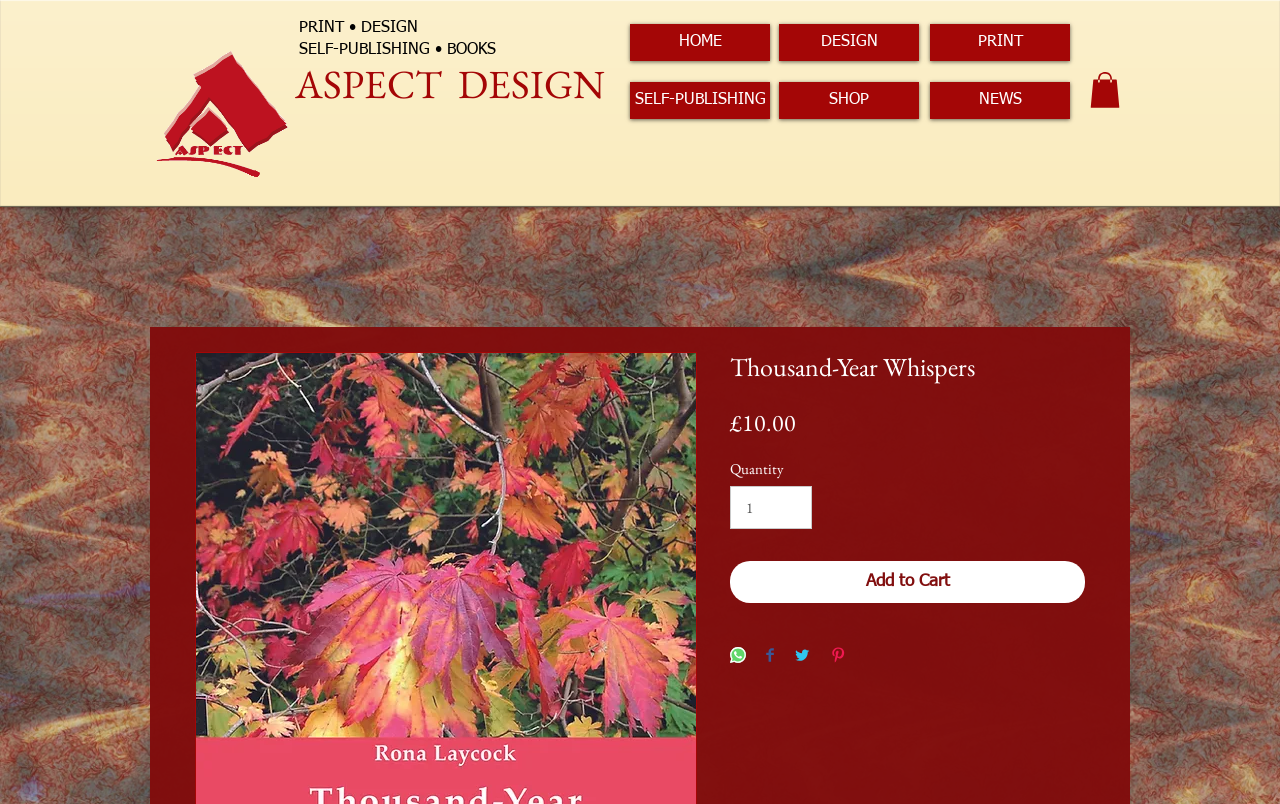Please mark the bounding box coordinates of the area that should be clicked to carry out the instruction: "Click on France".

None